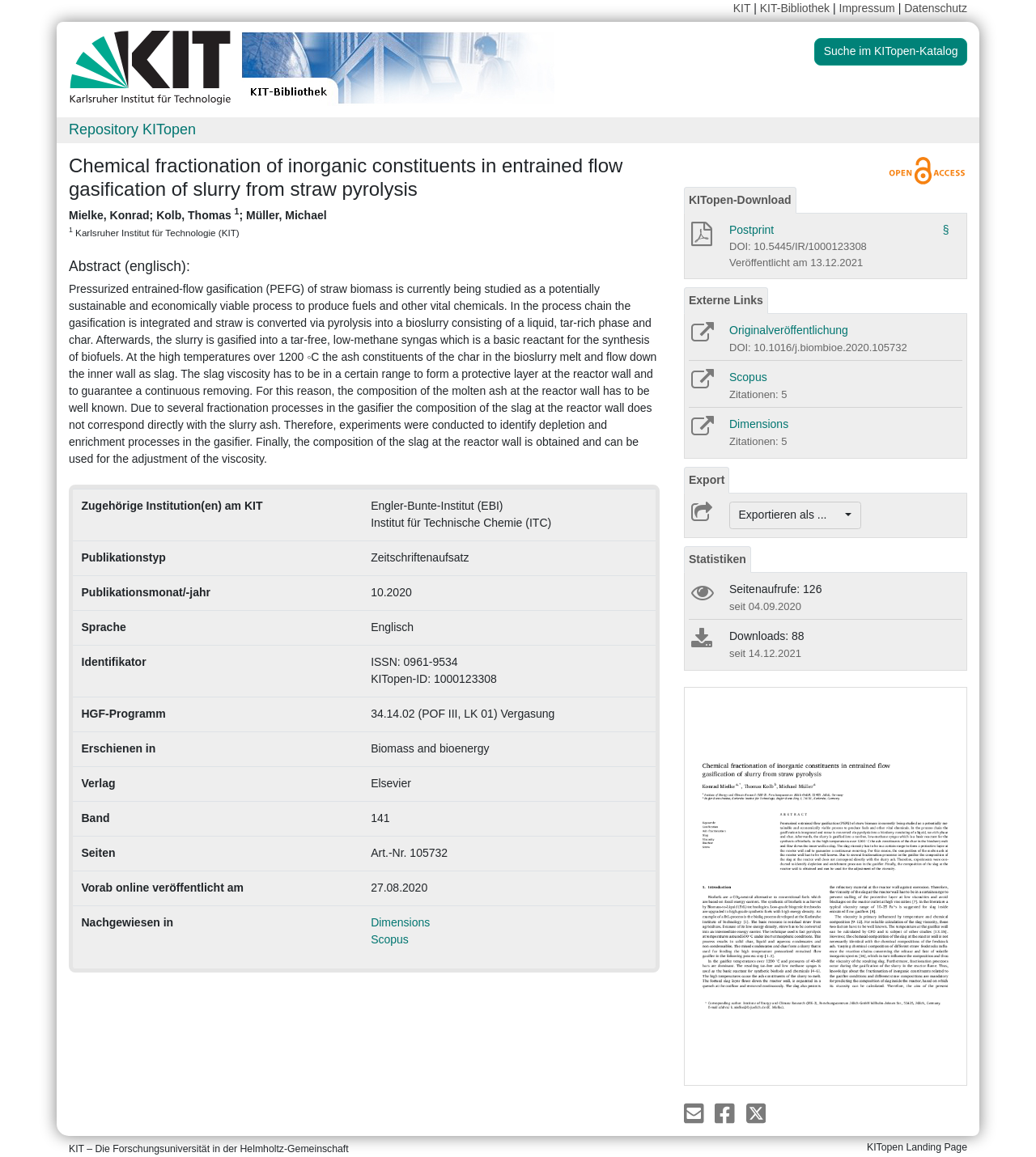What is the publication type?
Give a single word or phrase as your answer by examining the image.

Zeitschriftenaufsatz